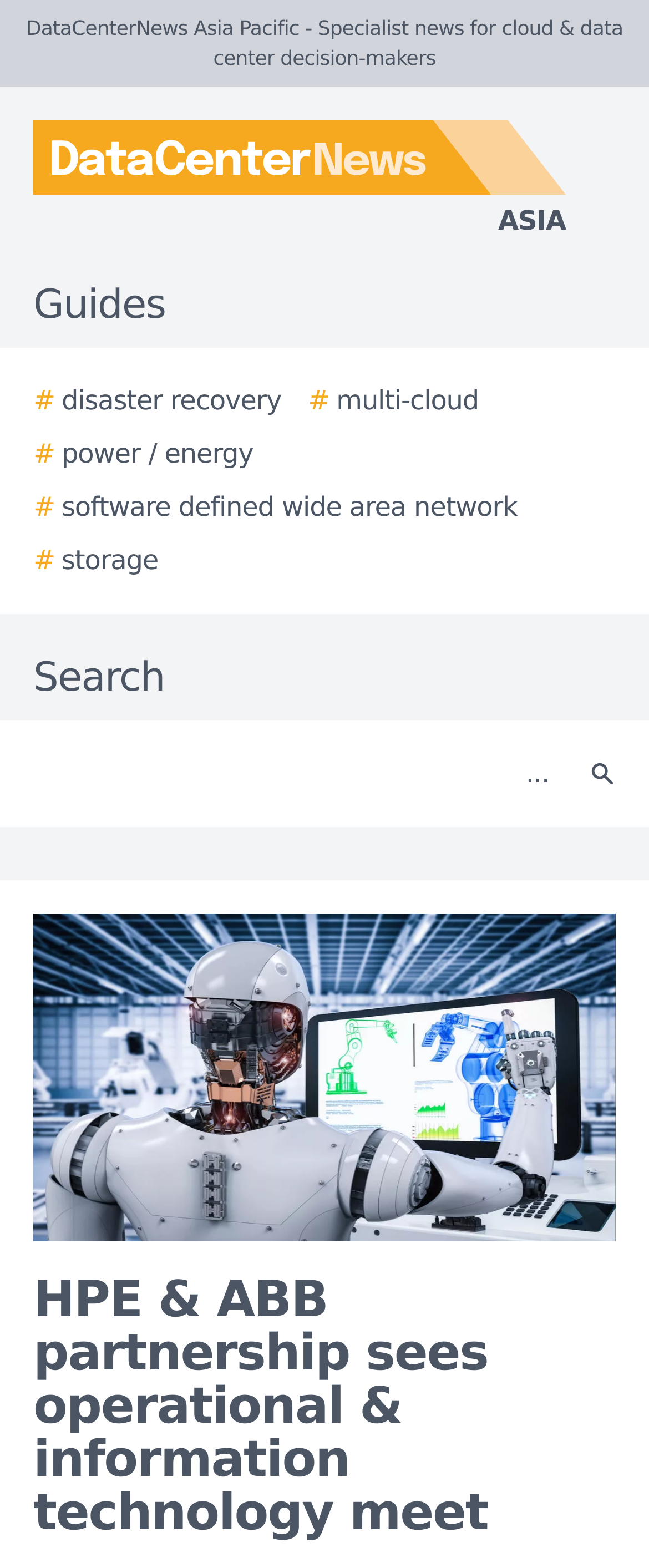Identify the bounding box for the UI element that is described as follows: "aria-label="Search" name="search" placeholder="..."".

[0.021, 0.468, 0.877, 0.519]